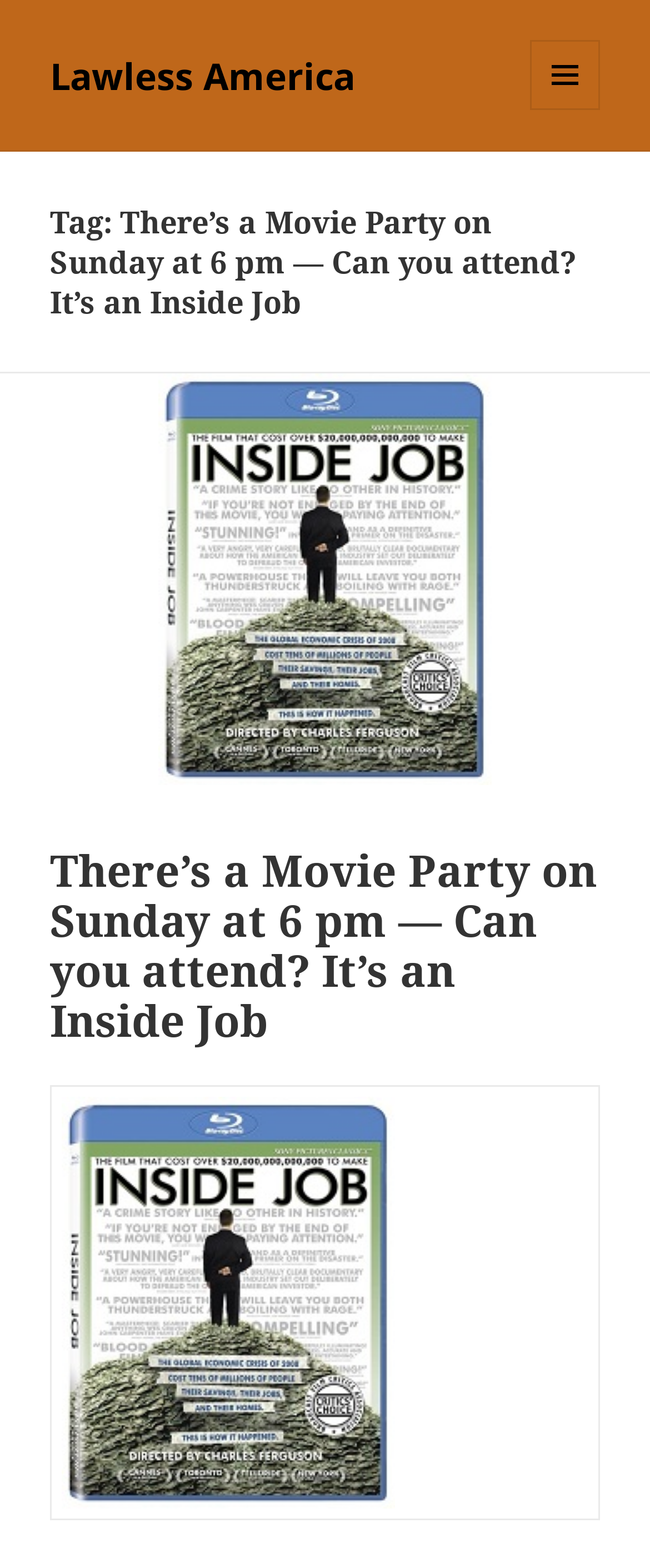Given the webpage screenshot and the description, determine the bounding box coordinates (top-left x, top-left y, bottom-right x, bottom-right y) that define the location of the UI element matching this description: Menu and widgets

[0.815, 0.025, 0.923, 0.07]